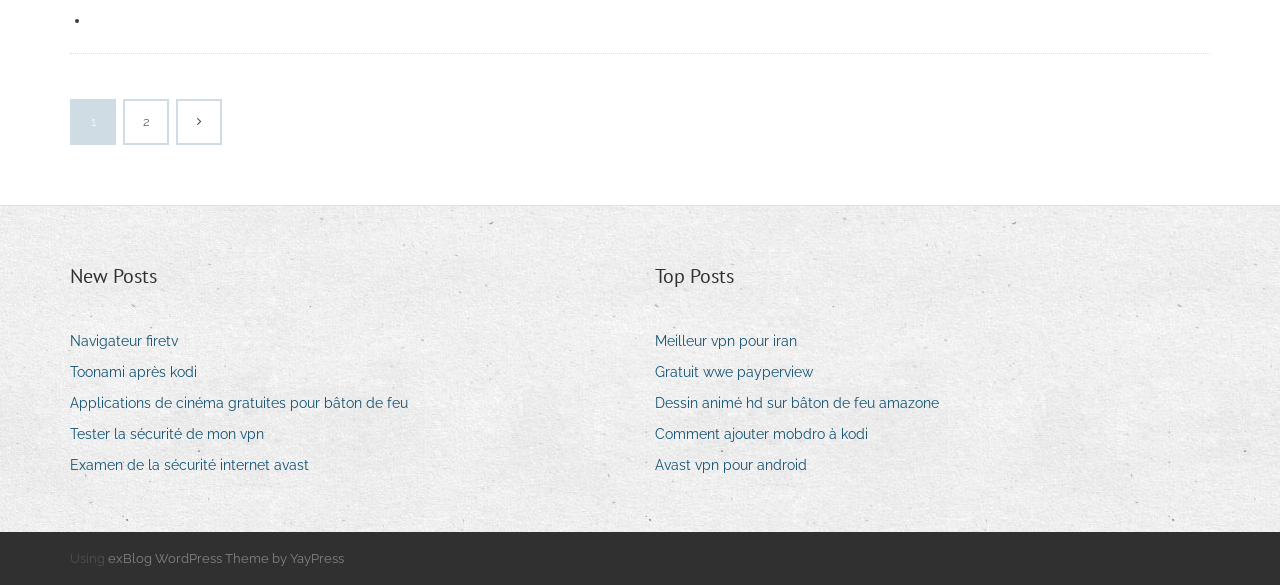Determine the bounding box coordinates of the clickable region to execute the instruction: "Visit exBlog WordPress Theme by YayPress". The coordinates should be four float numbers between 0 and 1, denoted as [left, top, right, bottom].

[0.084, 0.941, 0.269, 0.967]